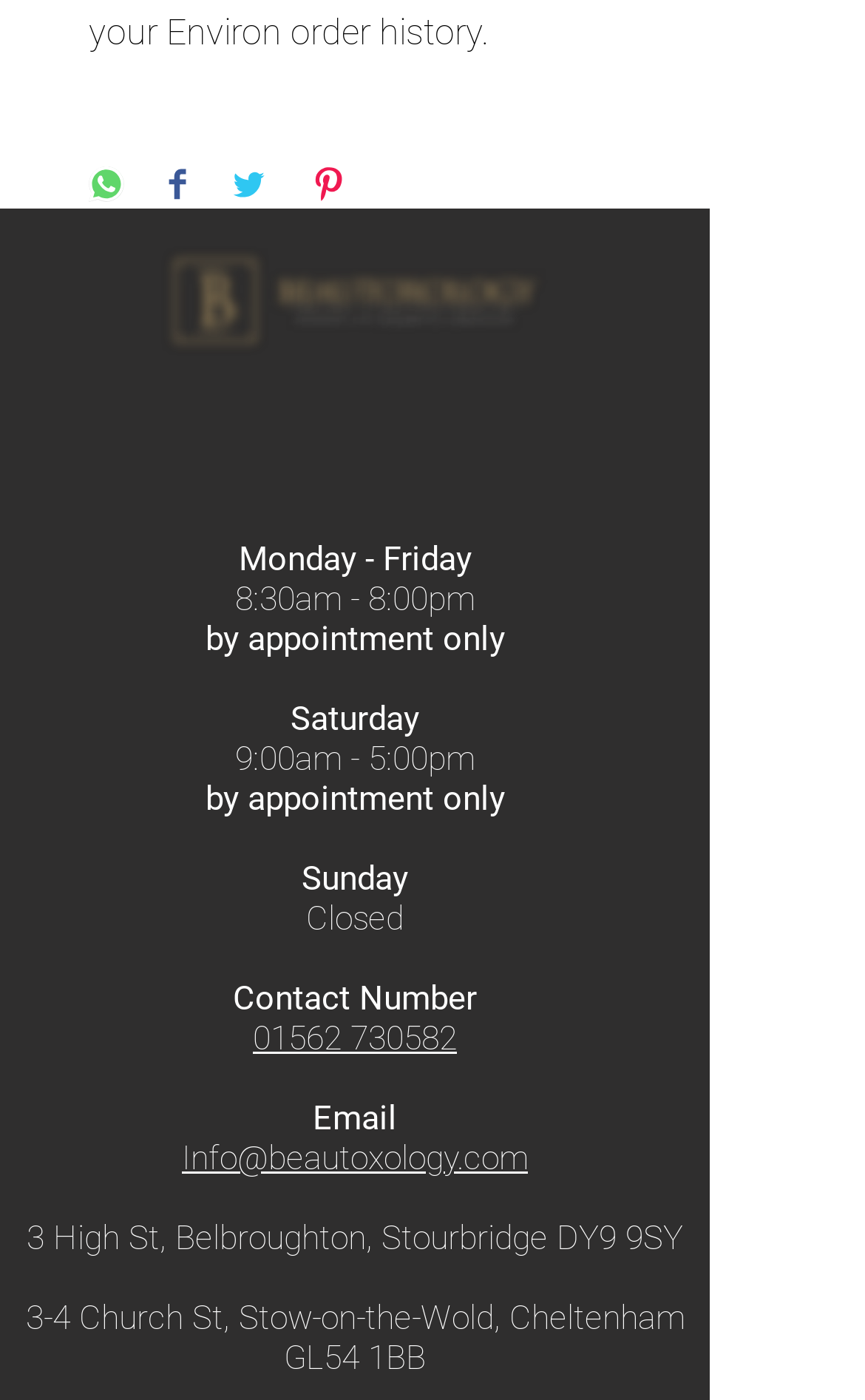Answer the question in a single word or phrase:
What are the two locations listed?

Belbroughton, Stourbridge; Stow-on-the-Wold, Cheltenham